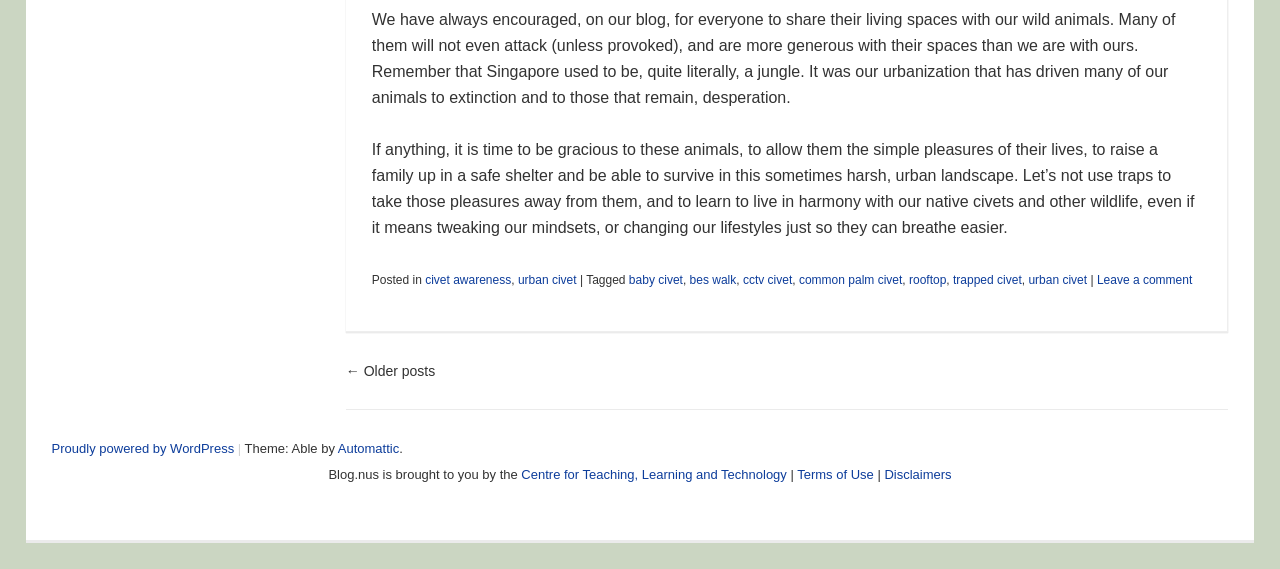Provide a single word or phrase to answer the given question: 
What is the purpose of the blog?

To share living spaces with wild animals